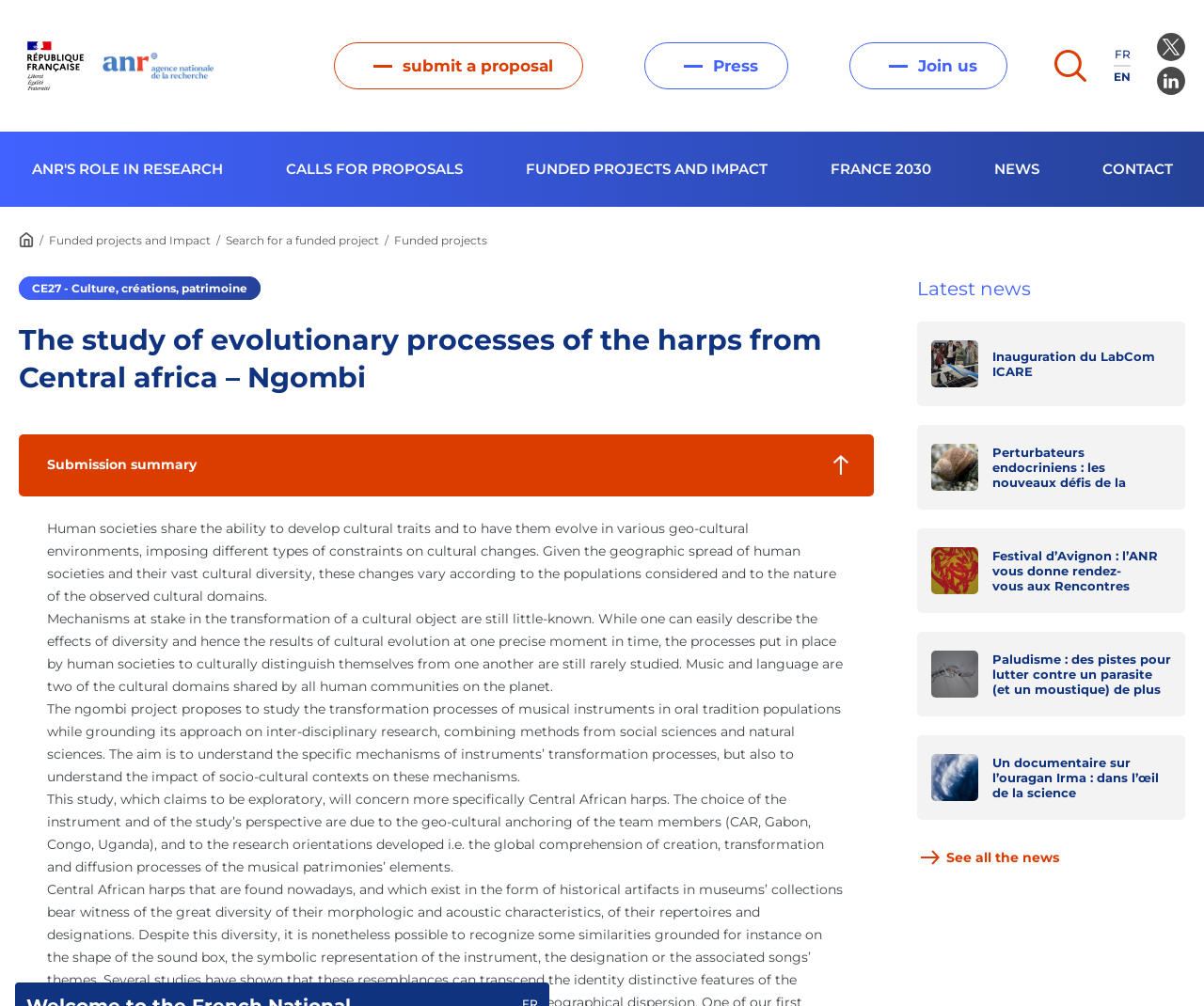Please predict the bounding box coordinates of the element's region where a click is necessary to complete the following instruction: "Submit a proposal". The coordinates should be represented by four float numbers between 0 and 1, i.e., [left, top, right, bottom].

[0.277, 0.042, 0.484, 0.089]